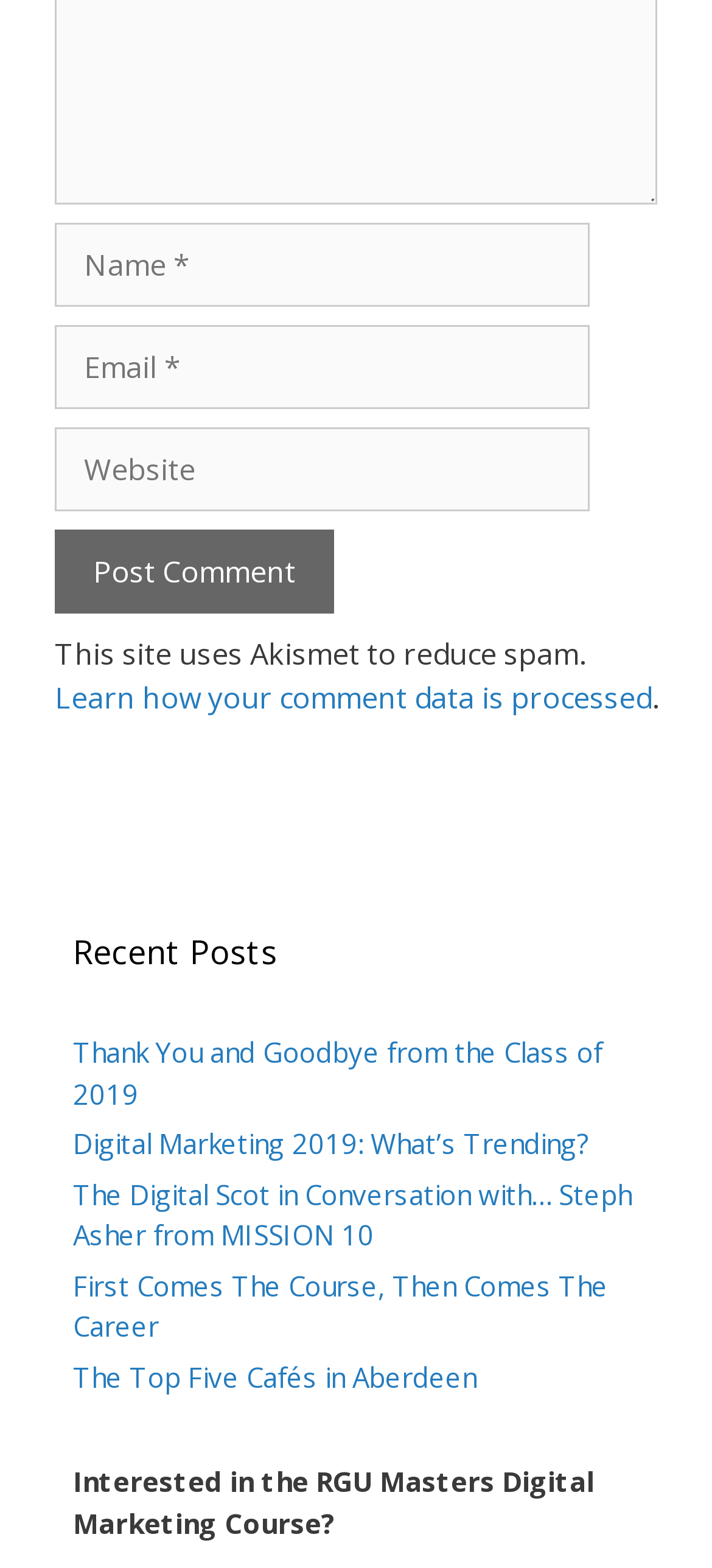Please locate the clickable area by providing the bounding box coordinates to follow this instruction: "Input your email".

[0.077, 0.207, 0.828, 0.261]